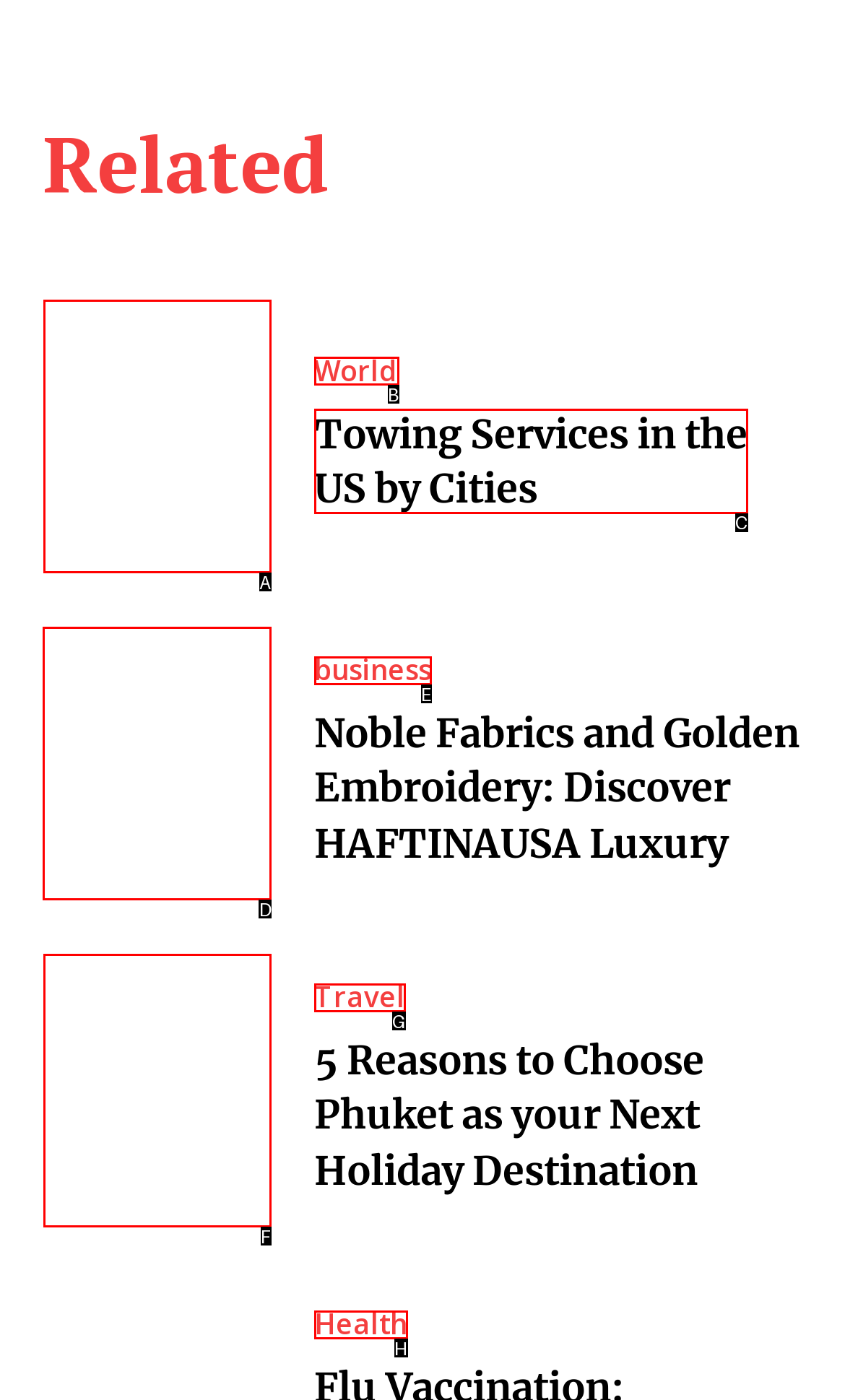Determine which letter corresponds to the UI element to click for this task: Email to info@mrs-electronic.com
Respond with the letter from the available options.

None